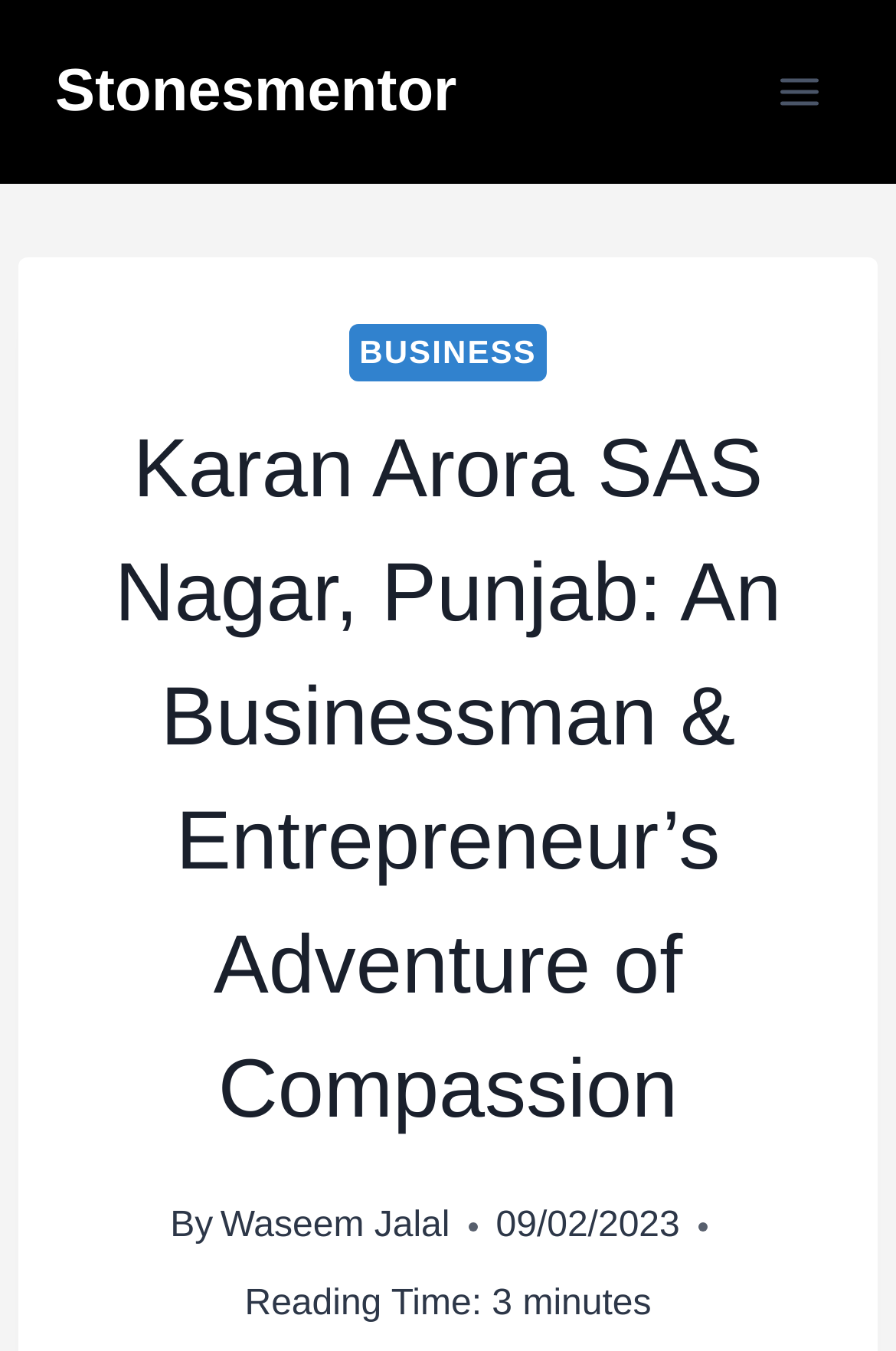Please provide a comprehensive response to the question based on the details in the image: What is the category of the article?

The category of the article can be found in the menu section of the webpage, which is 'BUSINESS'.